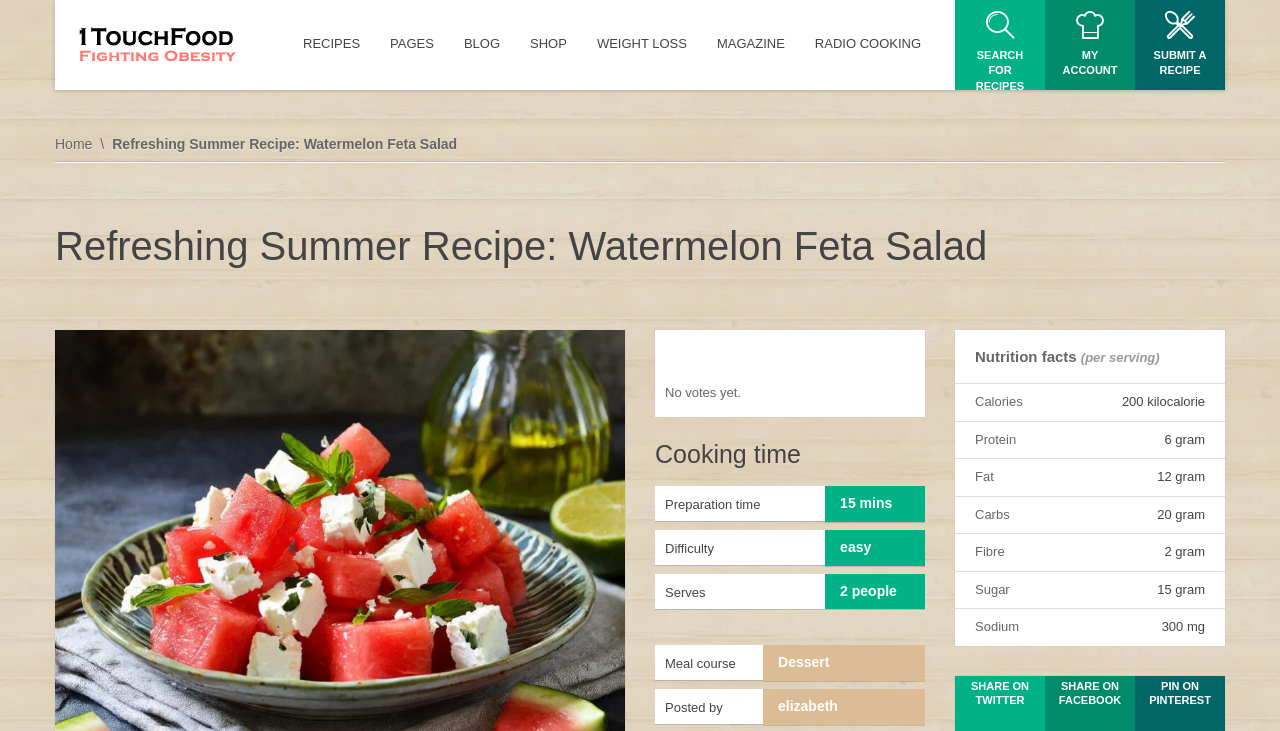How many people does the recipe serve?
From the image, provide a succinct answer in one word or a short phrase.

2 people